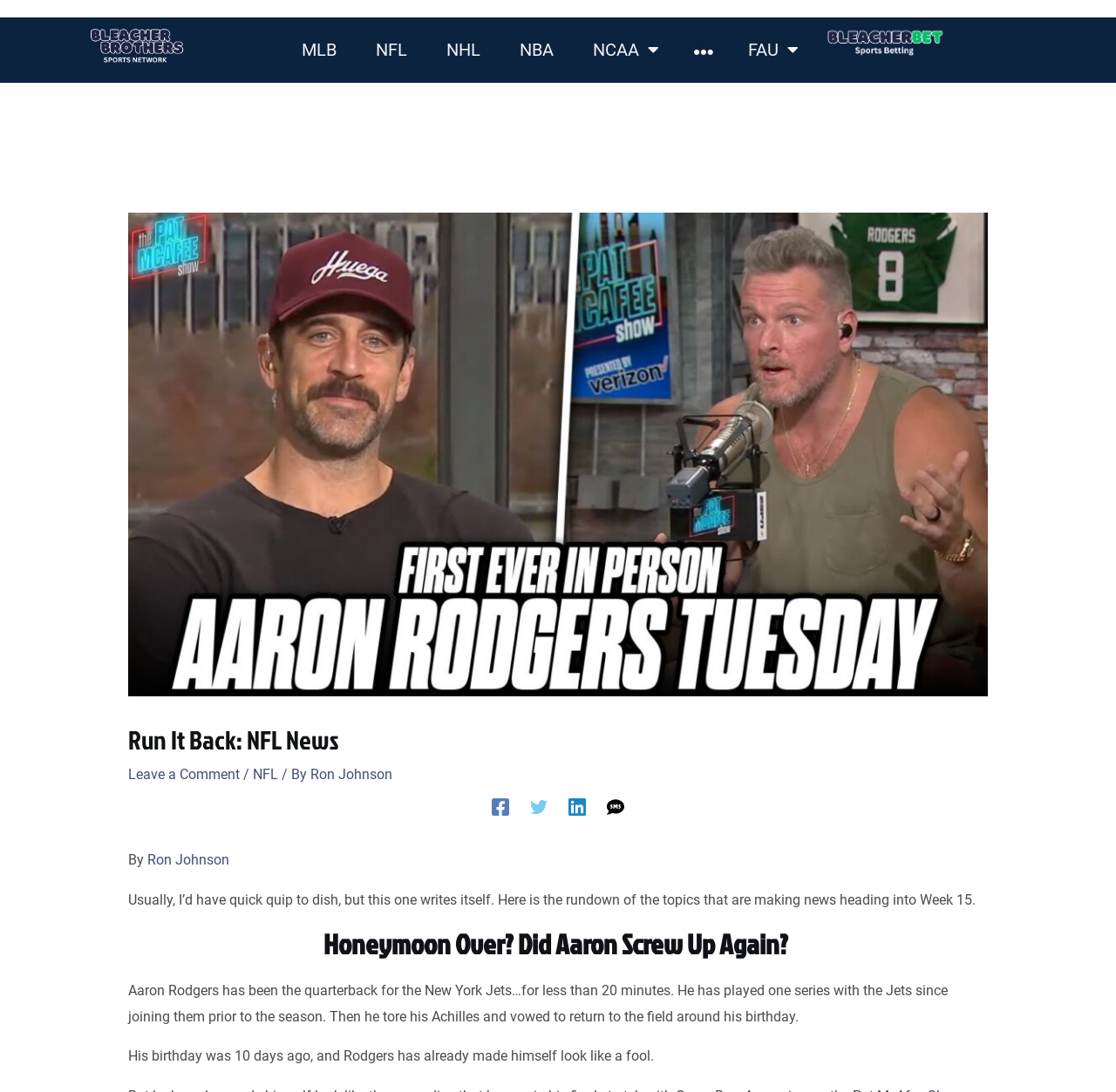Identify the bounding box coordinates for the region of the element that should be clicked to carry out the instruction: "Click on the Menu Toggle button". The bounding box coordinates should be four float numbers between 0 and 1, i.e., [left, top, right, bottom].

[0.618, 0.035, 0.644, 0.061]